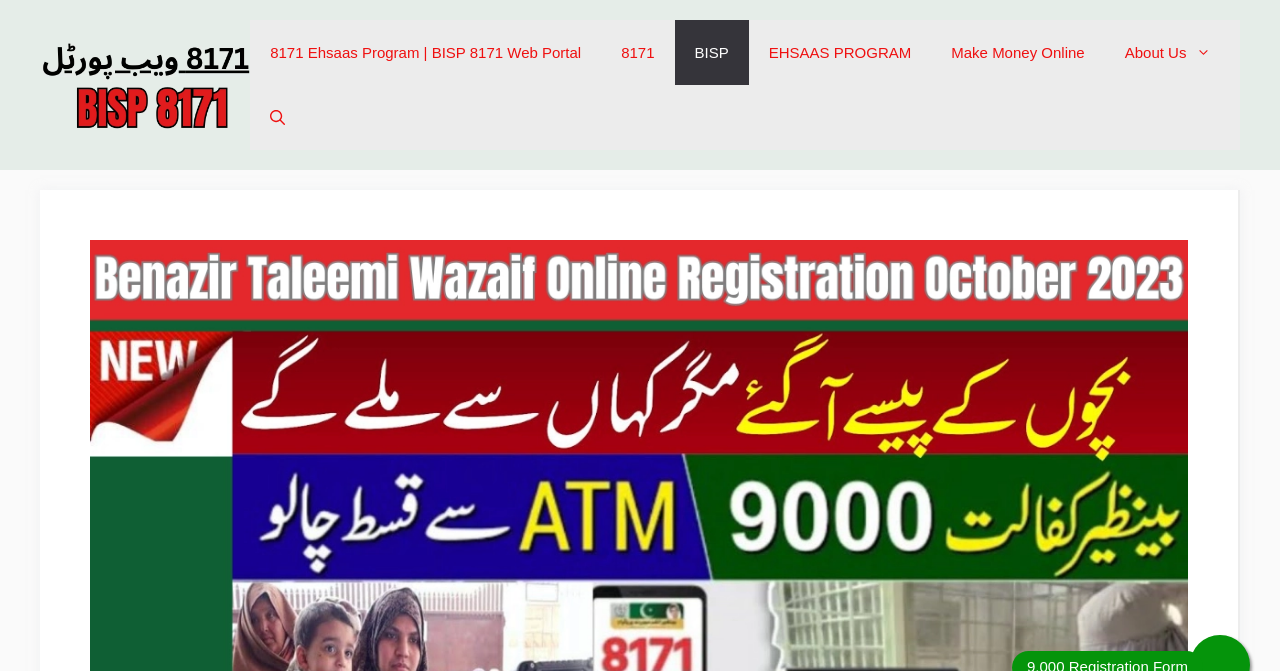Extract the bounding box coordinates for the UI element described by the text: "Make Money Online". The coordinates should be in the form of [left, top, right, bottom] with values between 0 and 1.

[0.728, 0.03, 0.863, 0.127]